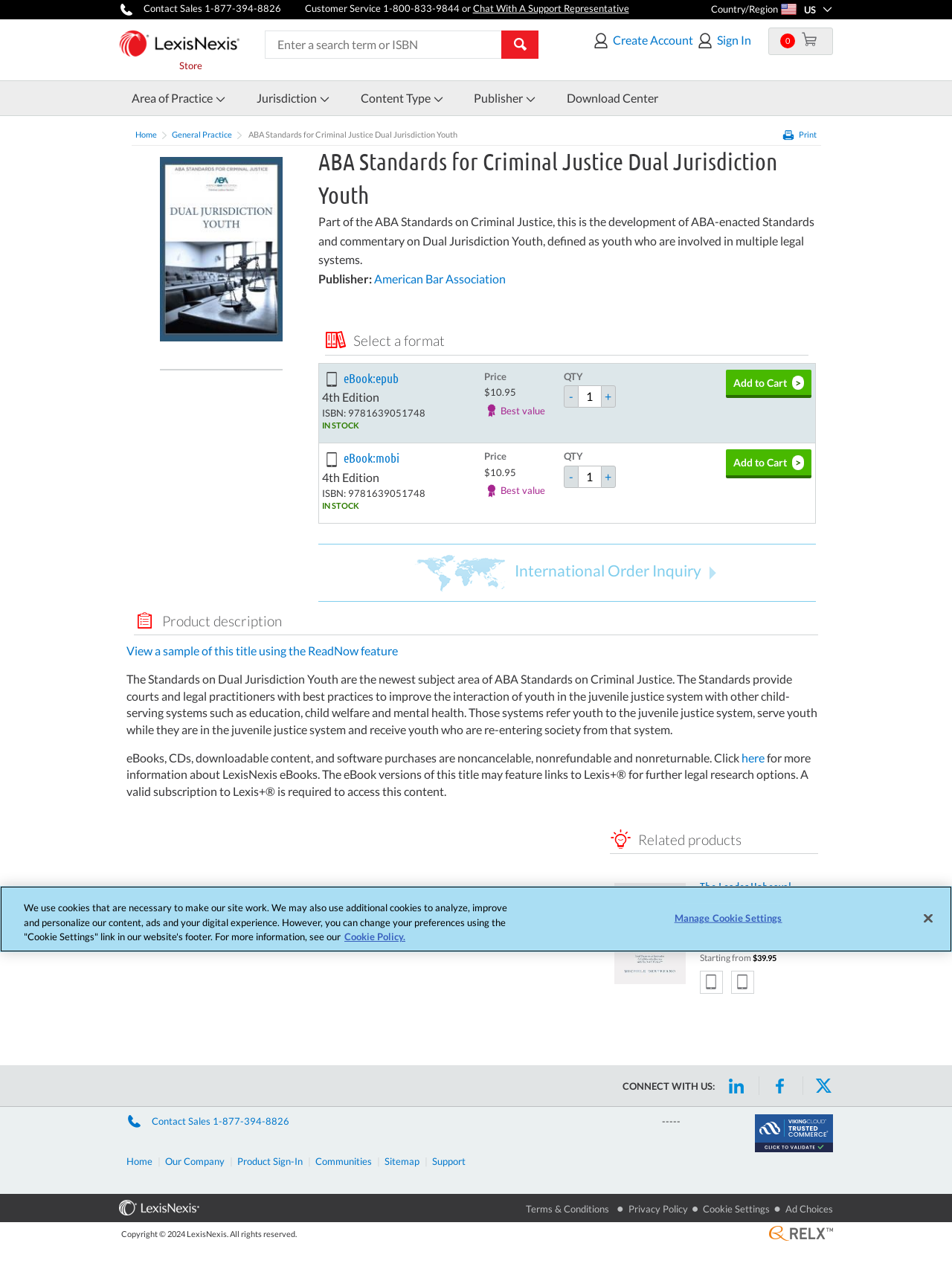Locate the bounding box coordinates of the area that needs to be clicked to fulfill the following instruction: "Search for a term or ISBN". The coordinates should be in the format of four float numbers between 0 and 1, namely [left, top, right, bottom].

[0.278, 0.024, 0.566, 0.046]